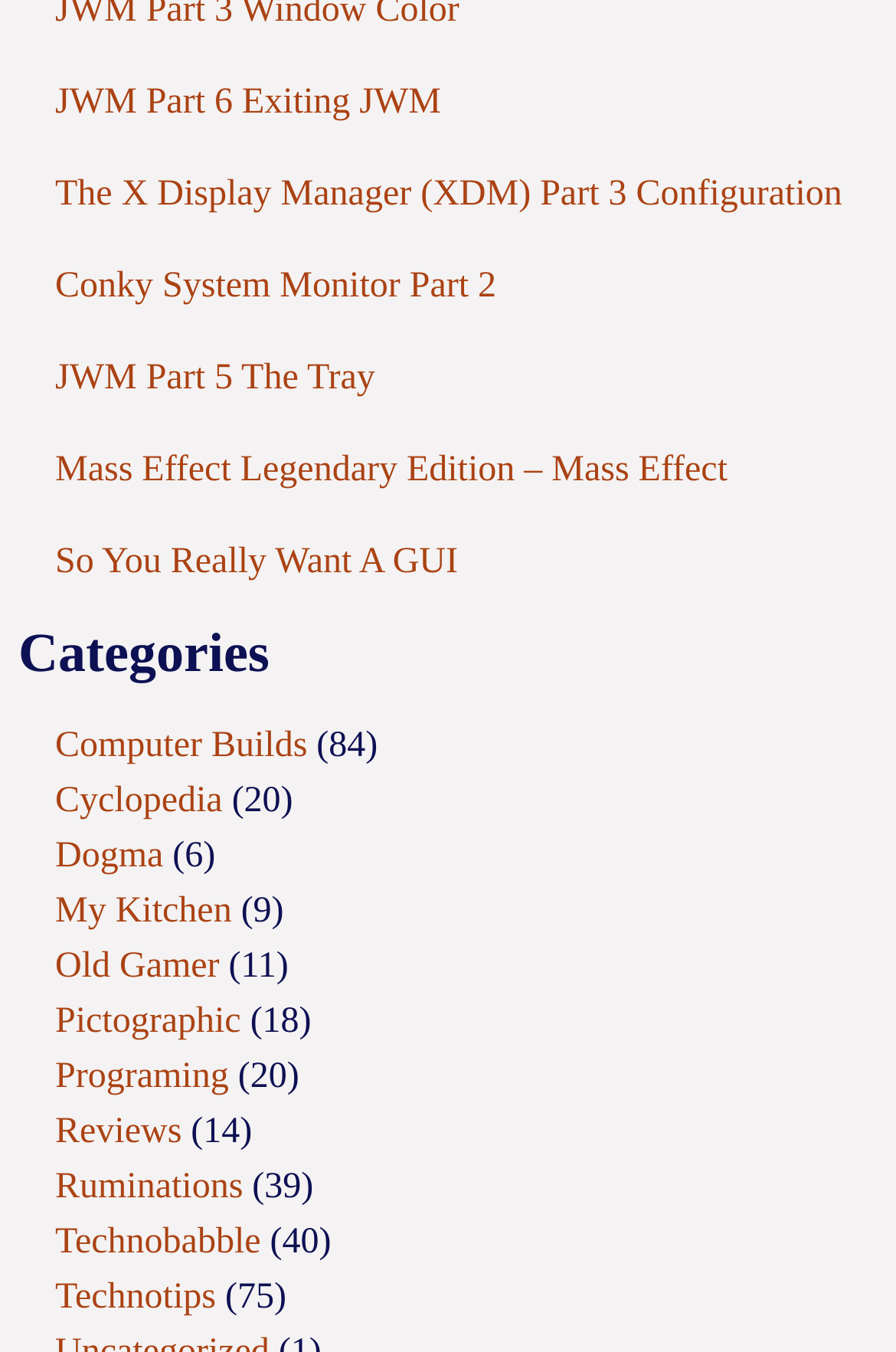Please specify the bounding box coordinates in the format (top-left x, top-left y, bottom-right x, bottom-right y), with values ranging from 0 to 1. Identify the bounding box for the UI component described as follows: Old Gamer

[0.062, 0.7, 0.245, 0.729]